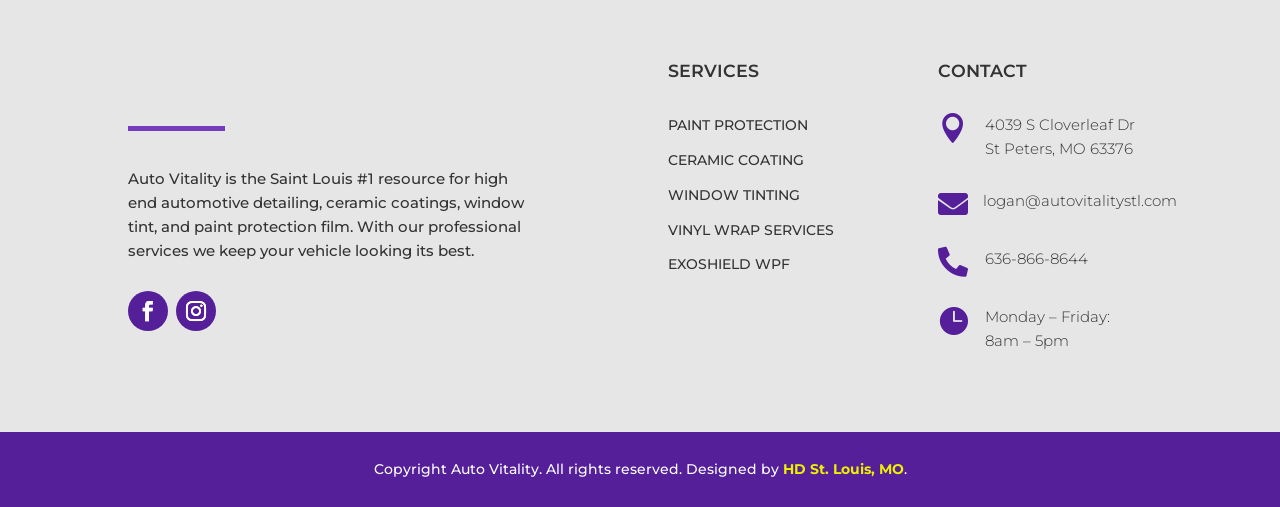Provide the bounding box coordinates of the UI element this sentence describes: "PAINT PROTECTION".

[0.522, 0.229, 0.631, 0.265]